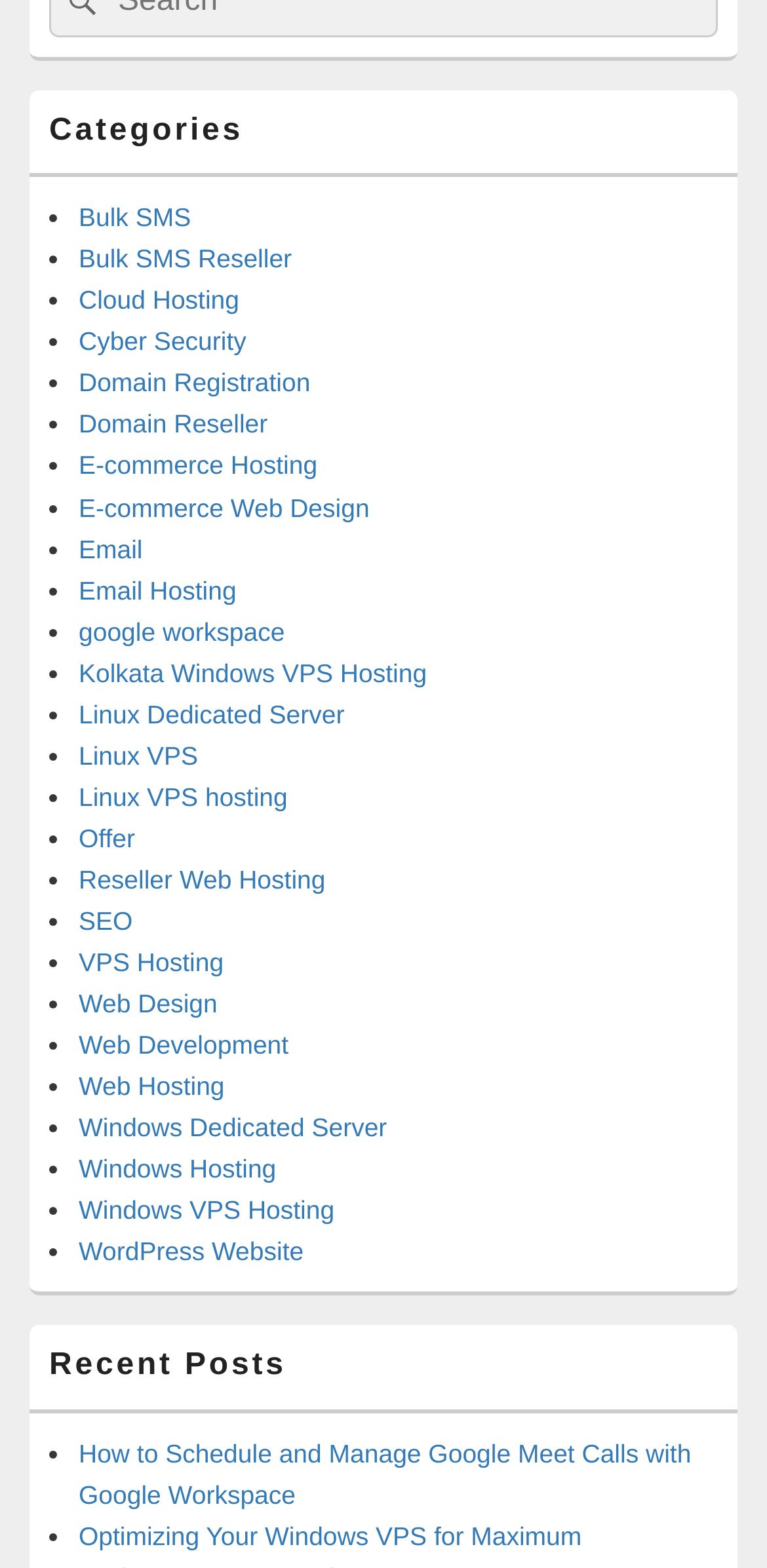Based on the element description: "SEO", identify the UI element and provide its bounding box coordinates. Use four float numbers between 0 and 1, [left, top, right, bottom].

[0.103, 0.578, 0.173, 0.597]